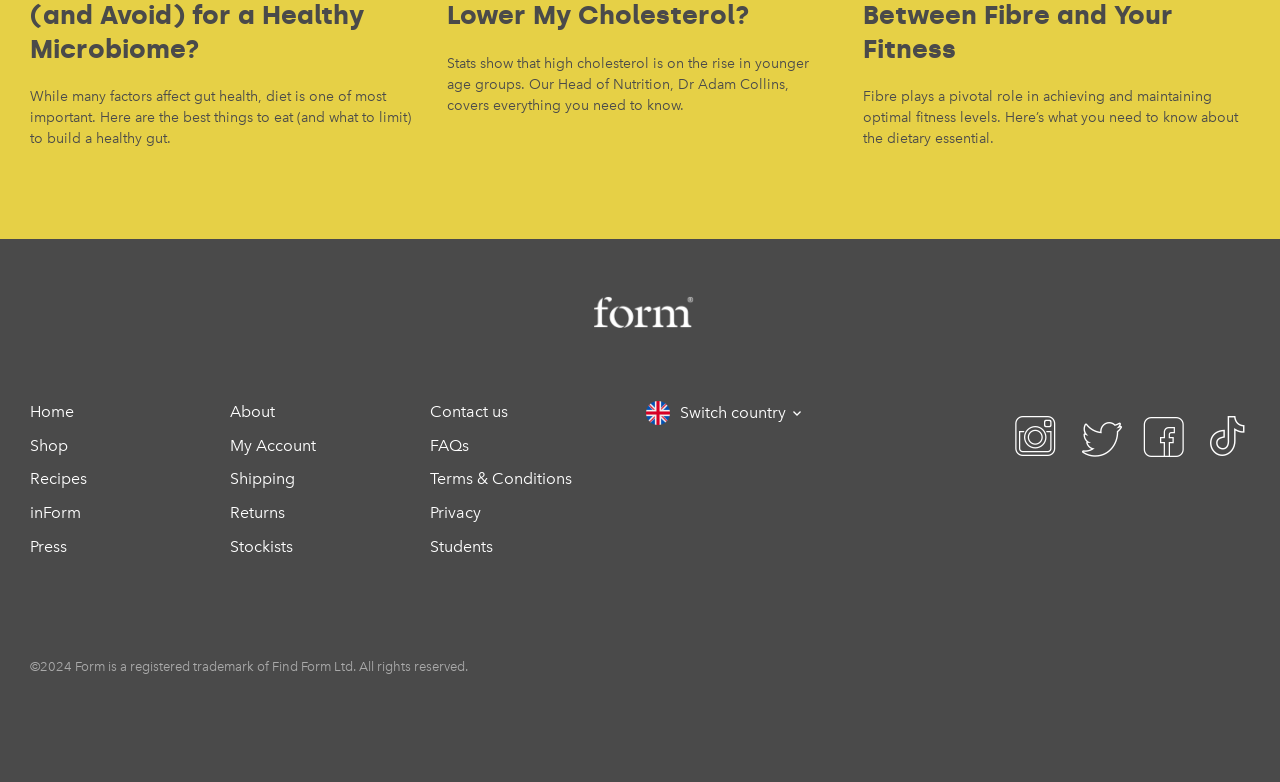What is the purpose of the 'Switch country' button?
Based on the image, answer the question with as much detail as possible.

The 'Switch country' button is likely used to switch the country or region for which the website's content is displayed, as indicated by the StaticText element with the text 'Switch country' and the nearby link elements for different countries.